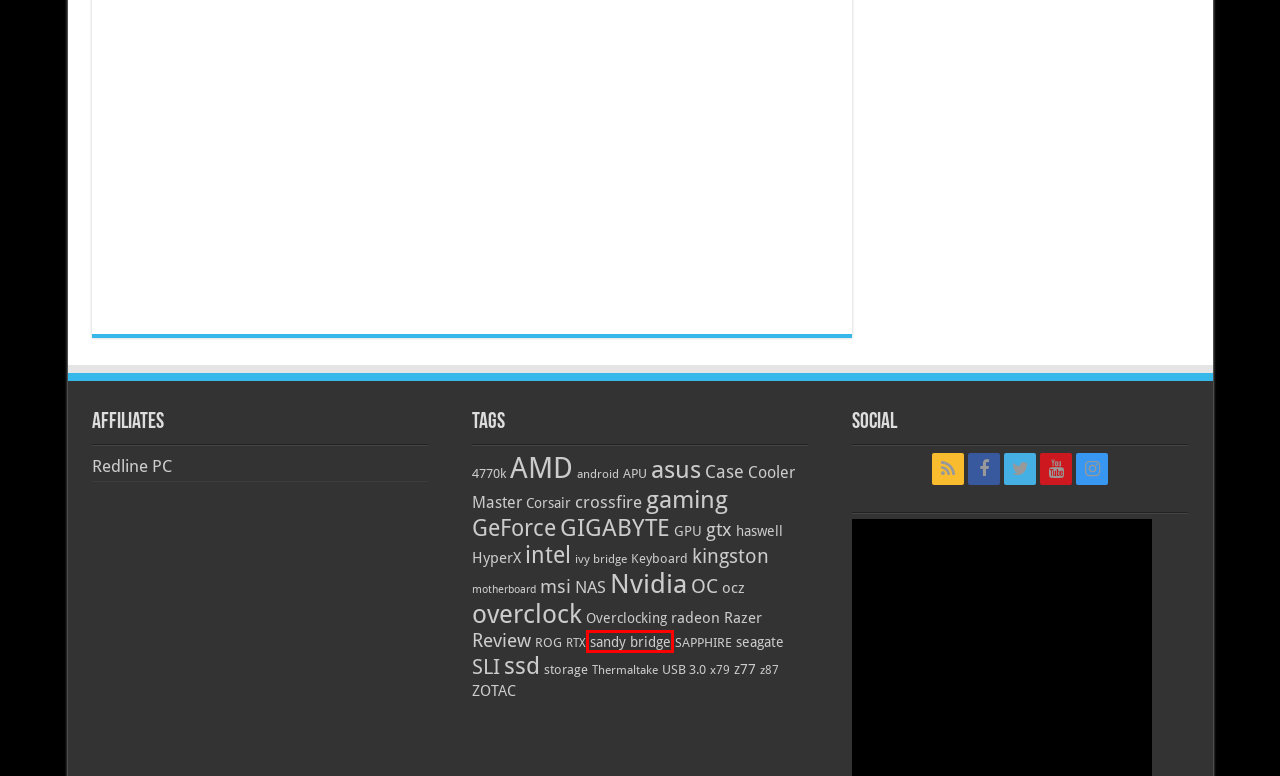You have a screenshot of a webpage with a red rectangle bounding box. Identify the best webpage description that corresponds to the new webpage after clicking the element within the red bounding box. Here are the candidates:
A. overclock Archives - Bjorn3D.com
B. Overclocking Archives - Bjorn3D.com
C. USB 3.0 Archives - Bjorn3D.com
D. ZOTAC Archives - Bjorn3D.com
E. kingston Archives - Bjorn3D.com
F. asus Archives - Bjorn3D.com
G. SLI Archives - Bjorn3D.com
H. sandy bridge Archives - Bjorn3D.com

H